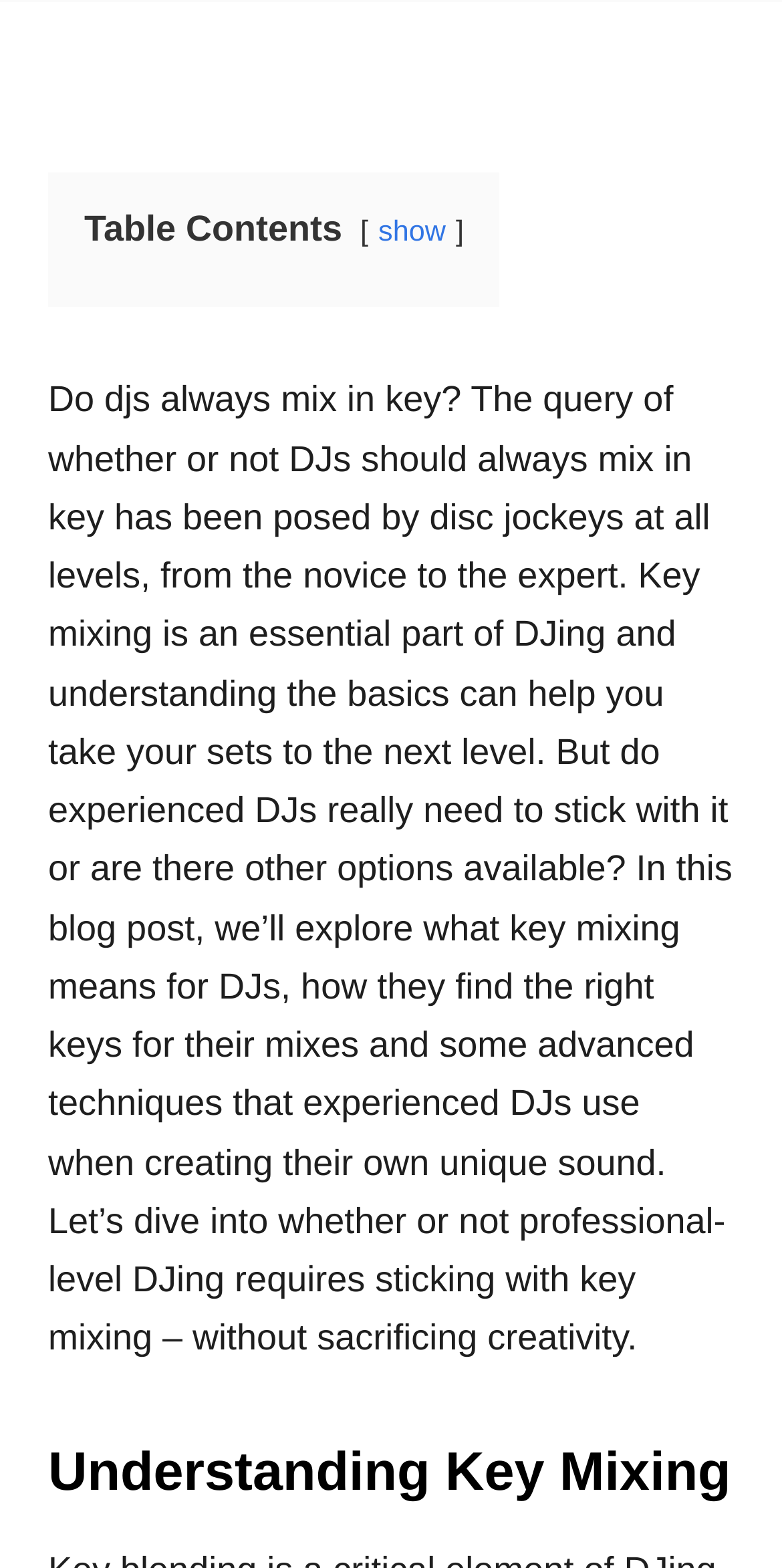Return the bounding box coordinates of the UI element that corresponds to this description: "show". The coordinates must be given as four float numbers in the range of 0 and 1, [left, top, right, bottom].

[0.484, 0.138, 0.57, 0.159]